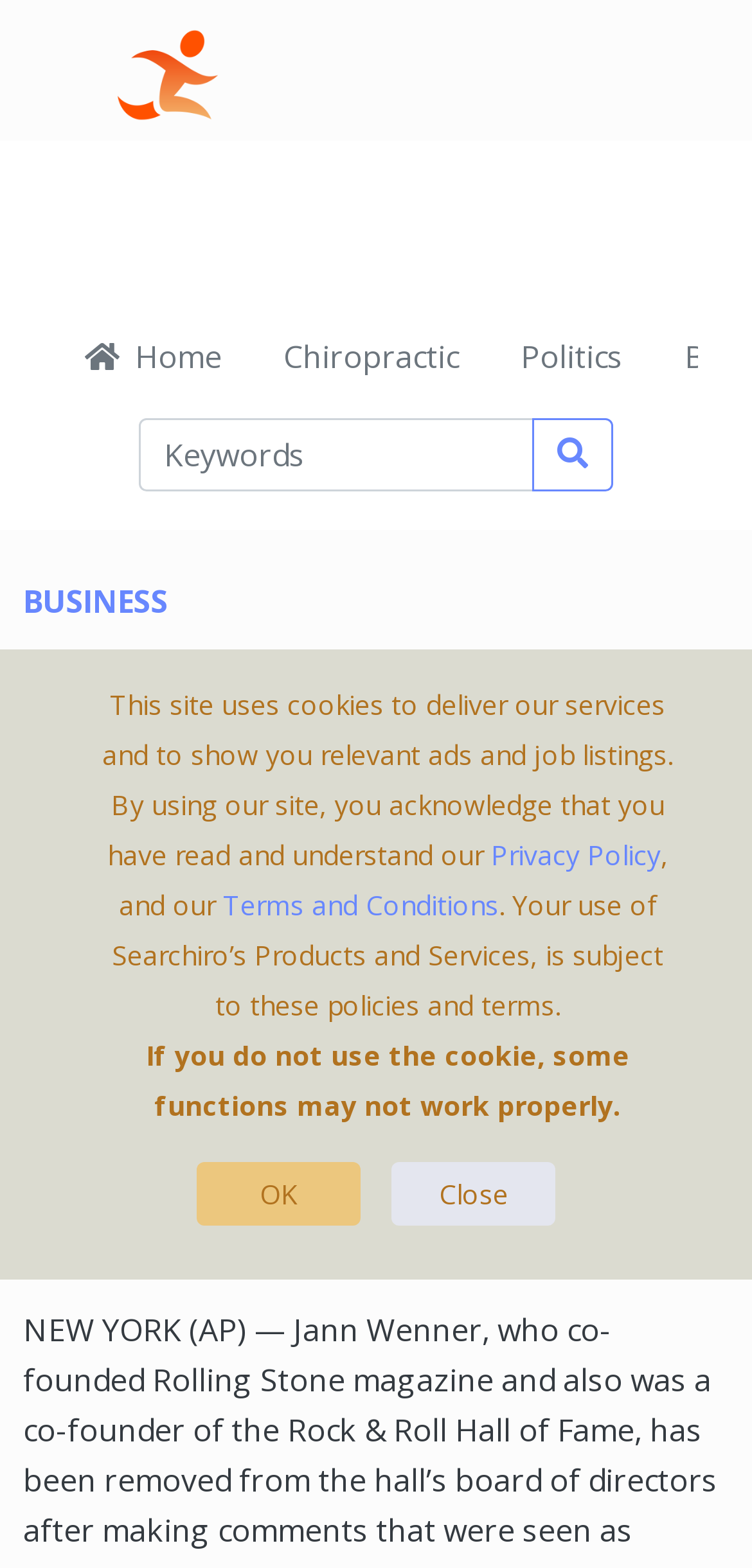Locate the bounding box coordinates of the clickable region to complete the following instruction: "Close the notification."

[0.521, 0.741, 0.738, 0.782]